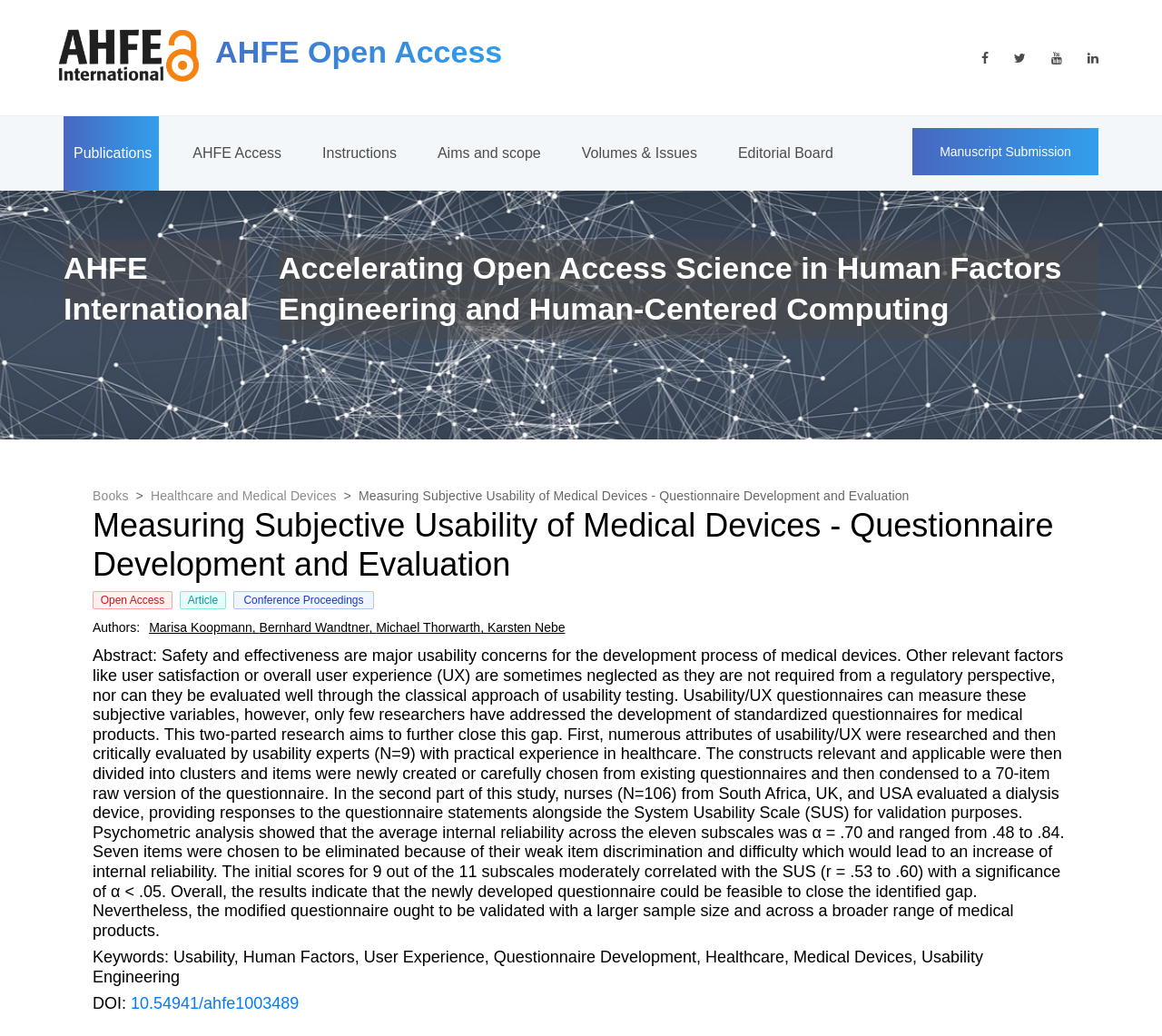What is the DOI of the article?
Based on the visual details in the image, please answer the question thoroughly.

The DOI of the article can be found at the bottom of the webpage, where it is written as 'DOI:10.54941/ahfe1003489'.